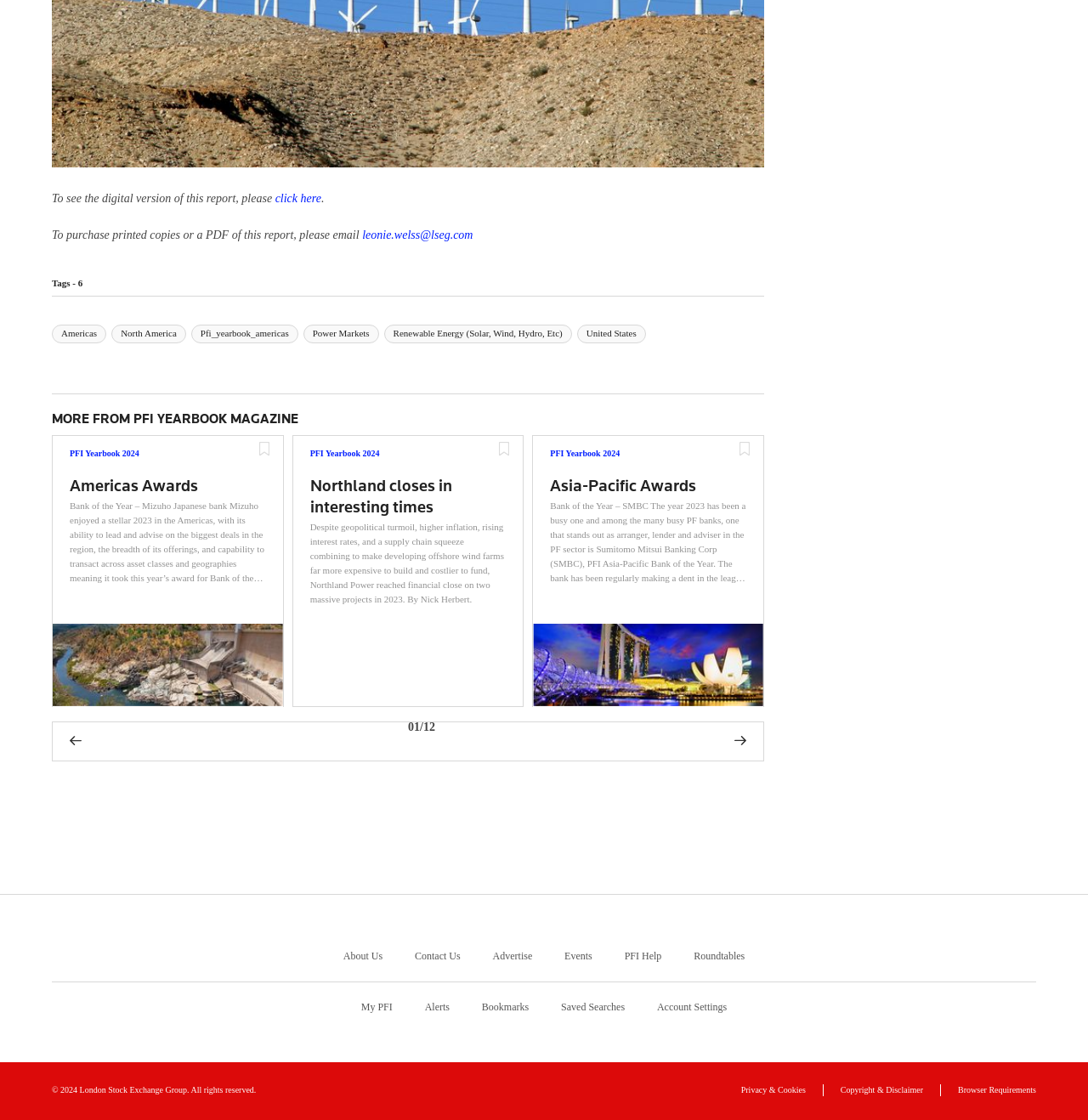Find the bounding box coordinates for the HTML element described as: "Privacy & Cookies". The coordinates should consist of four float values between 0 and 1, i.e., [left, top, right, bottom].

[0.681, 0.968, 0.74, 0.979]